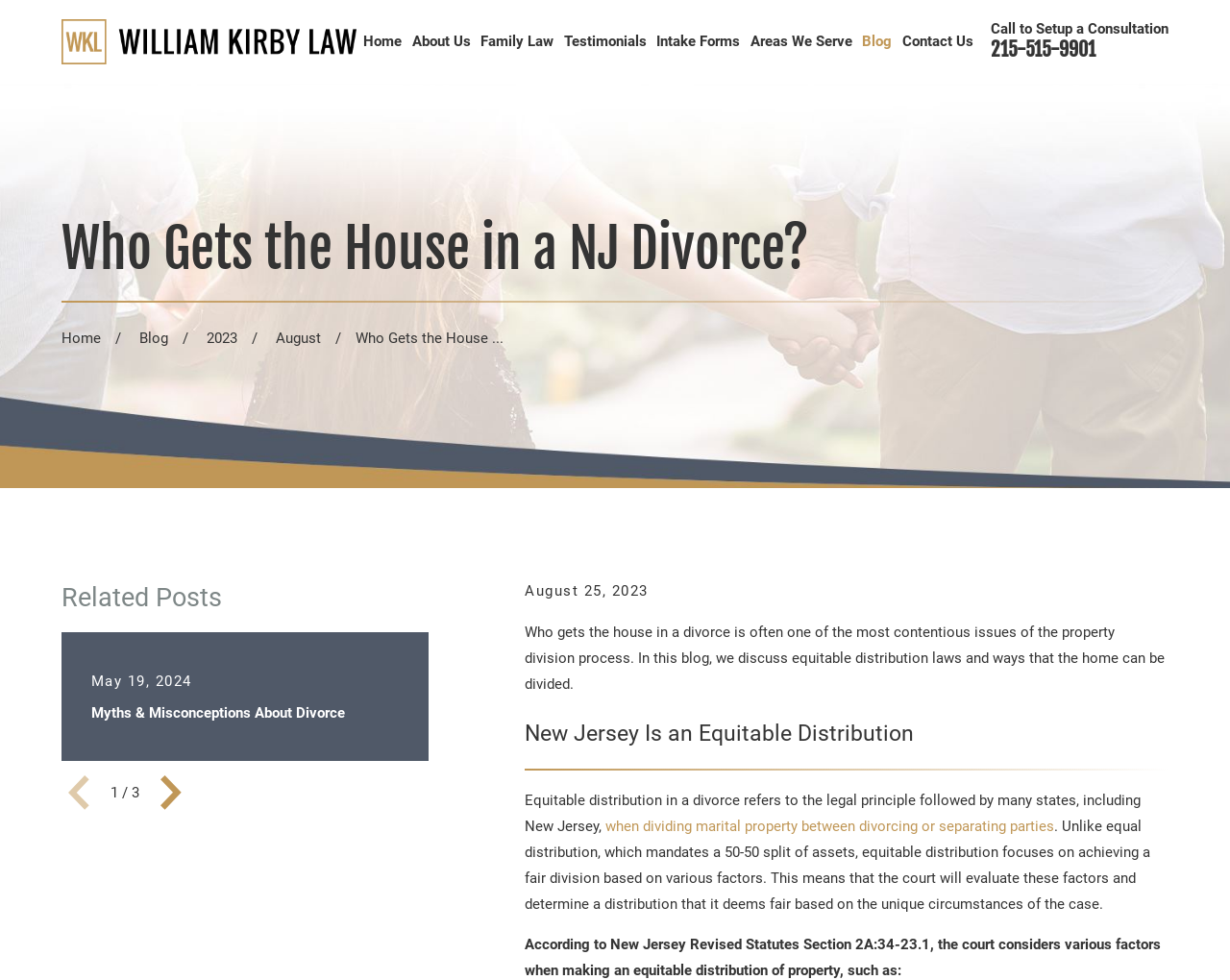What type of law is being discussed?
Based on the image, provide a one-word or brief-phrase response.

Family Law